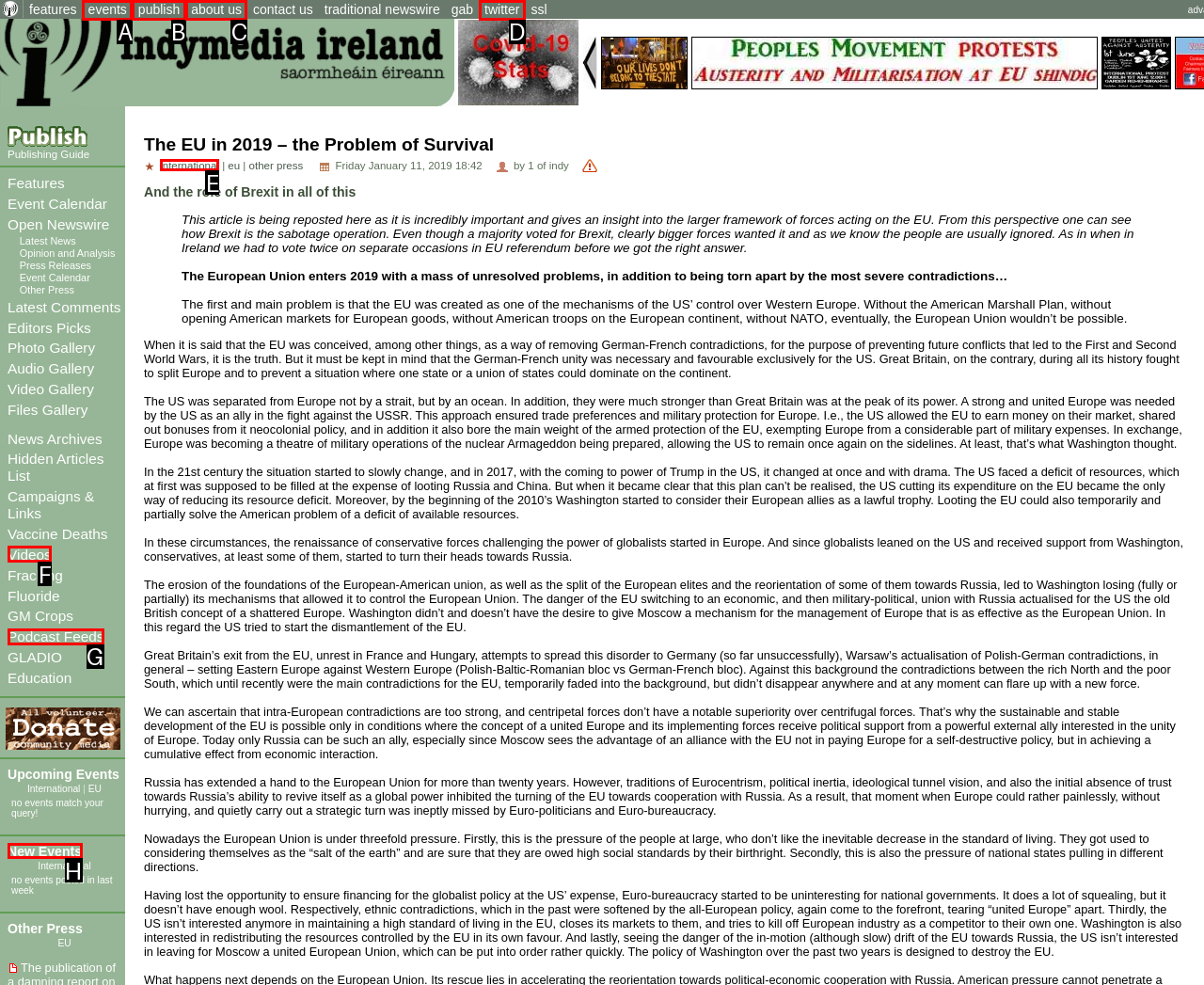Which option corresponds to the following element description: New Events?
Please provide the letter of the correct choice.

H